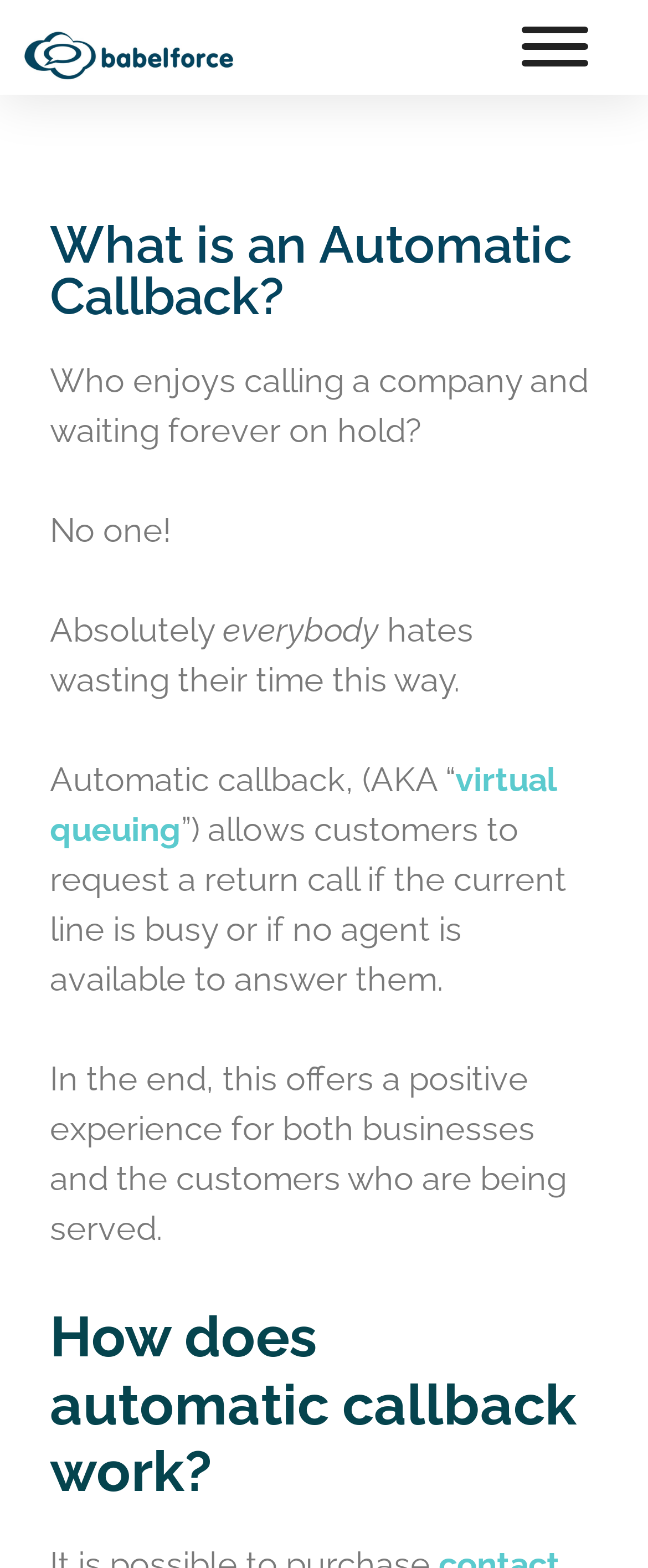What is the purpose of automatic callback?
Refer to the screenshot and deliver a thorough answer to the question presented.

Based on the webpage, automatic callback allows customers to request a return call if the current line is busy or if no agent is available to answer them, which reduces waiting time and offers a positive experience for both businesses and customers.